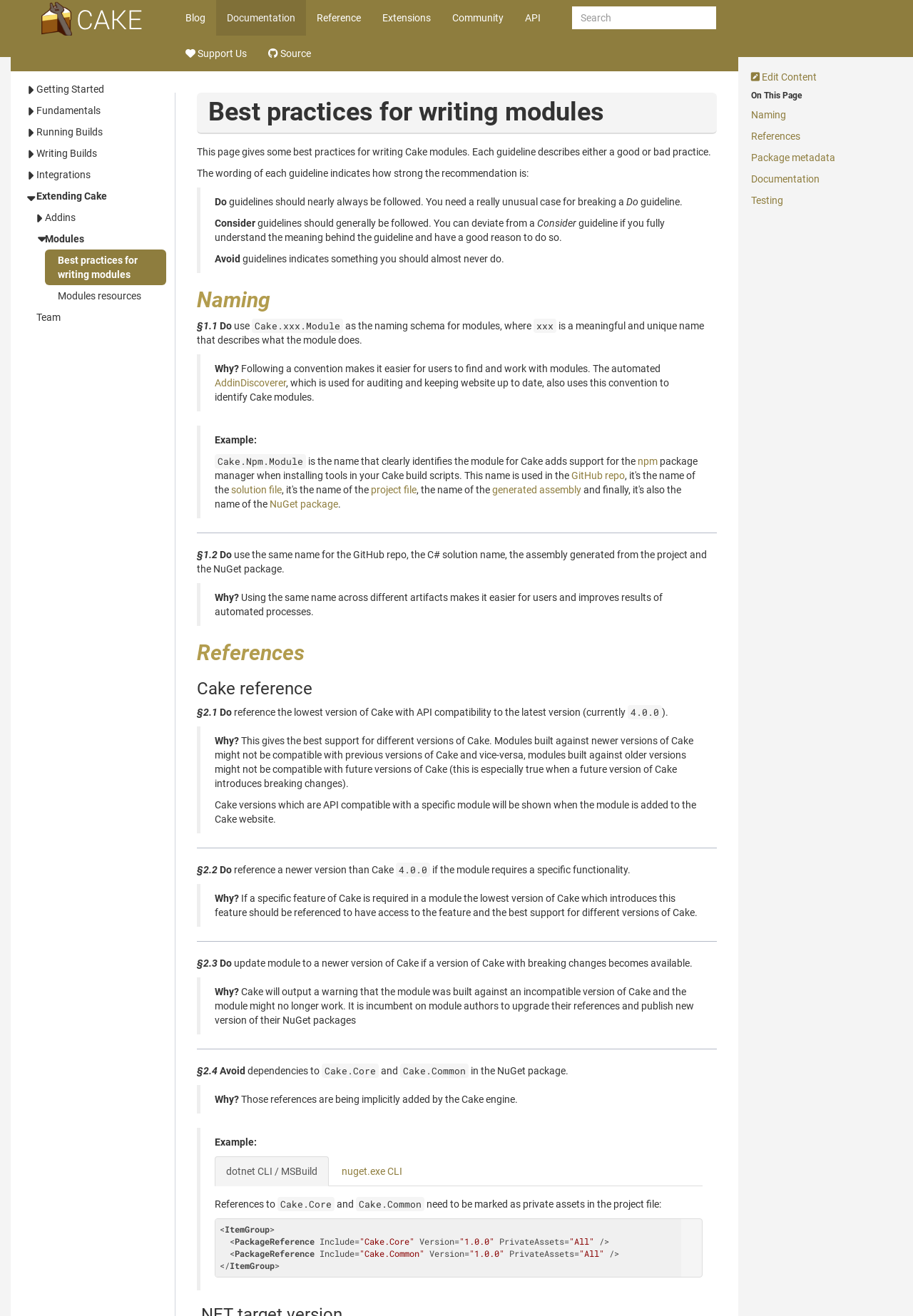Use the information in the screenshot to answer the question comprehensively: Why is it important to follow a convention for module naming?

The webpage explains that following a convention for module naming makes it easier for users to find and work with modules, and also helps with auditing and keeping the website up to date.